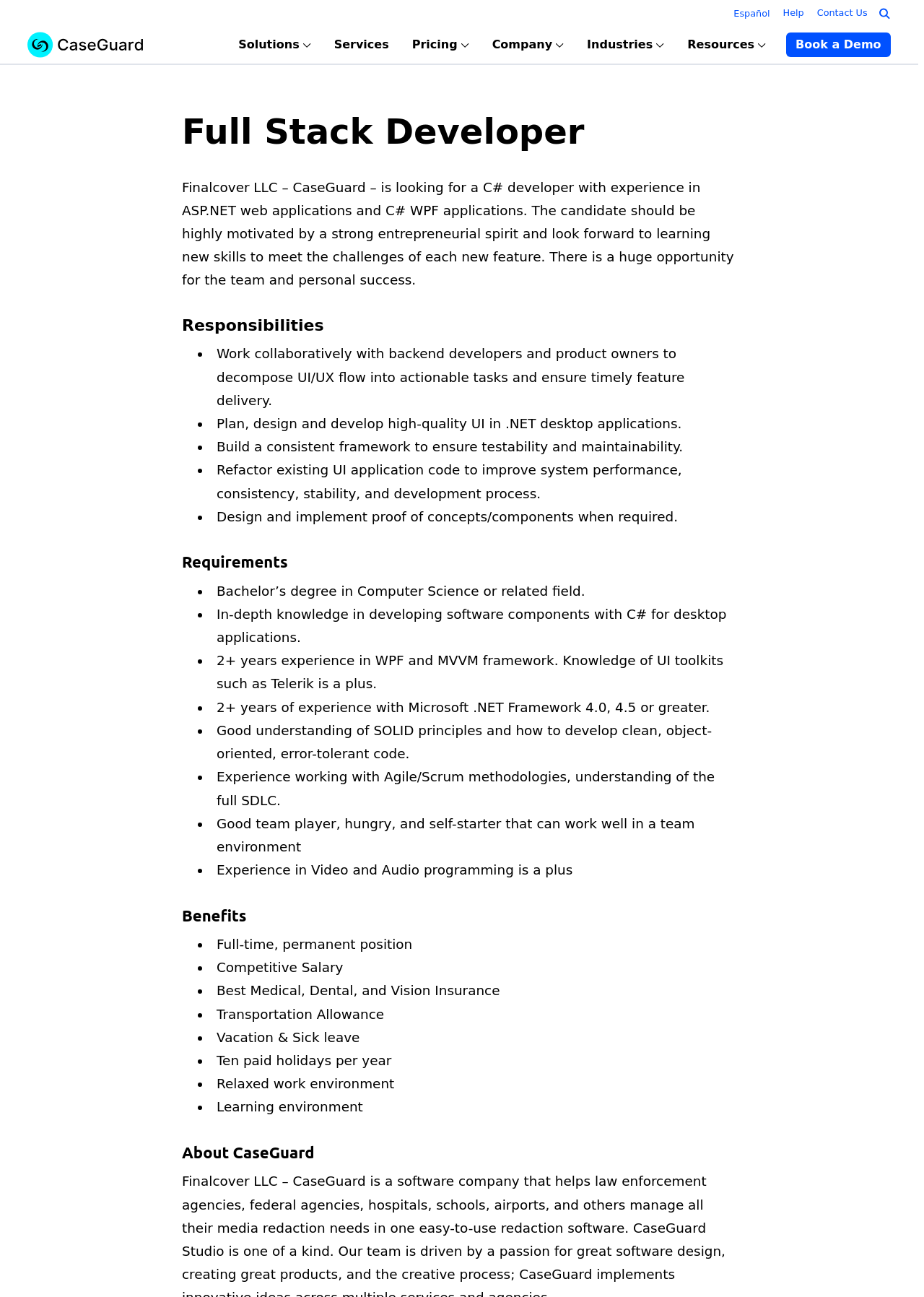Provide the bounding box coordinates of the HTML element this sentence describes: "parent_node: Website name="url"". The bounding box coordinates consist of four float numbers between 0 and 1, i.e., [left, top, right, bottom].

None